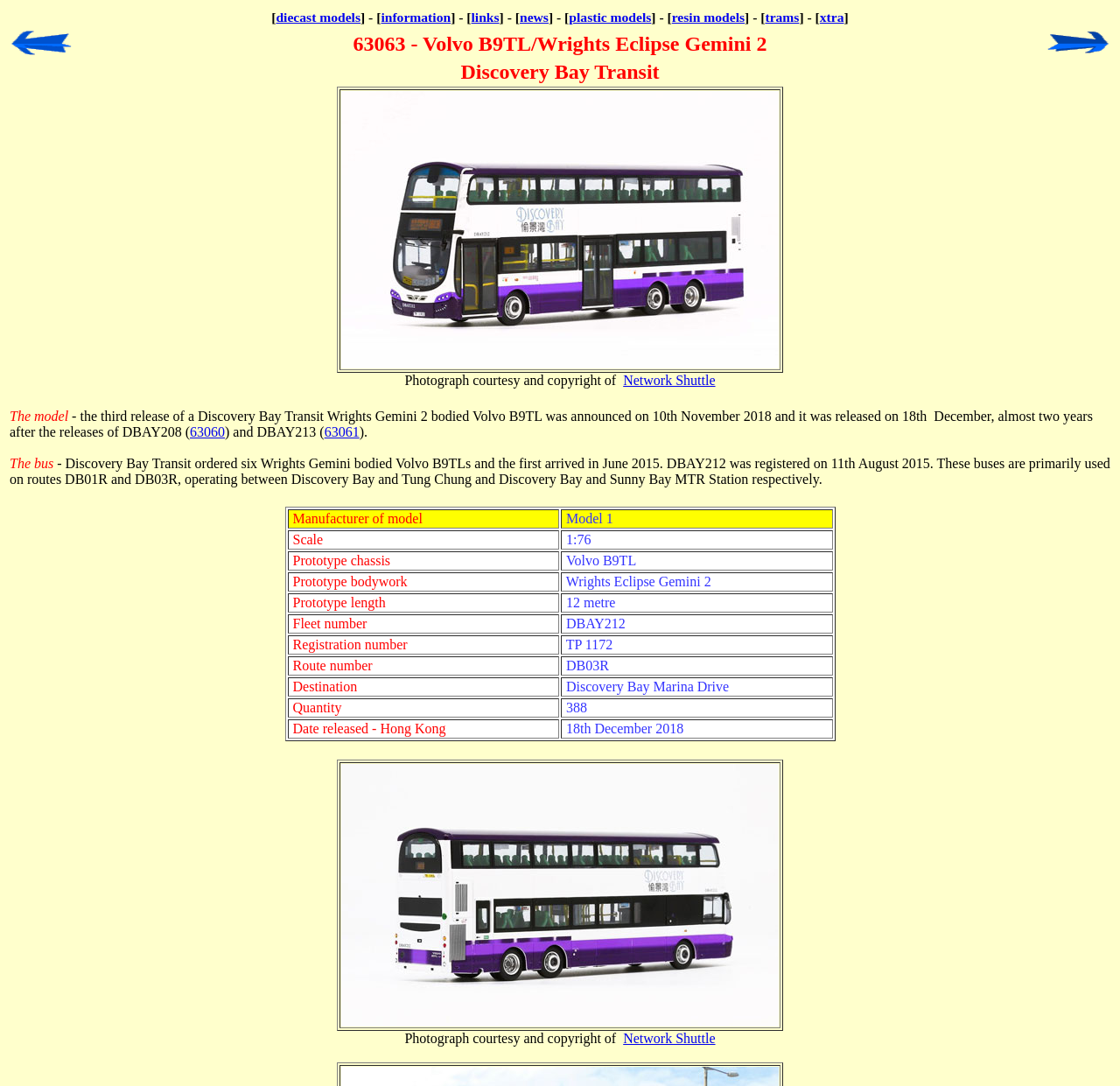Please mark the bounding box coordinates of the area that should be clicked to carry out the instruction: "Read more about the model".

[0.008, 0.376, 0.992, 0.45]